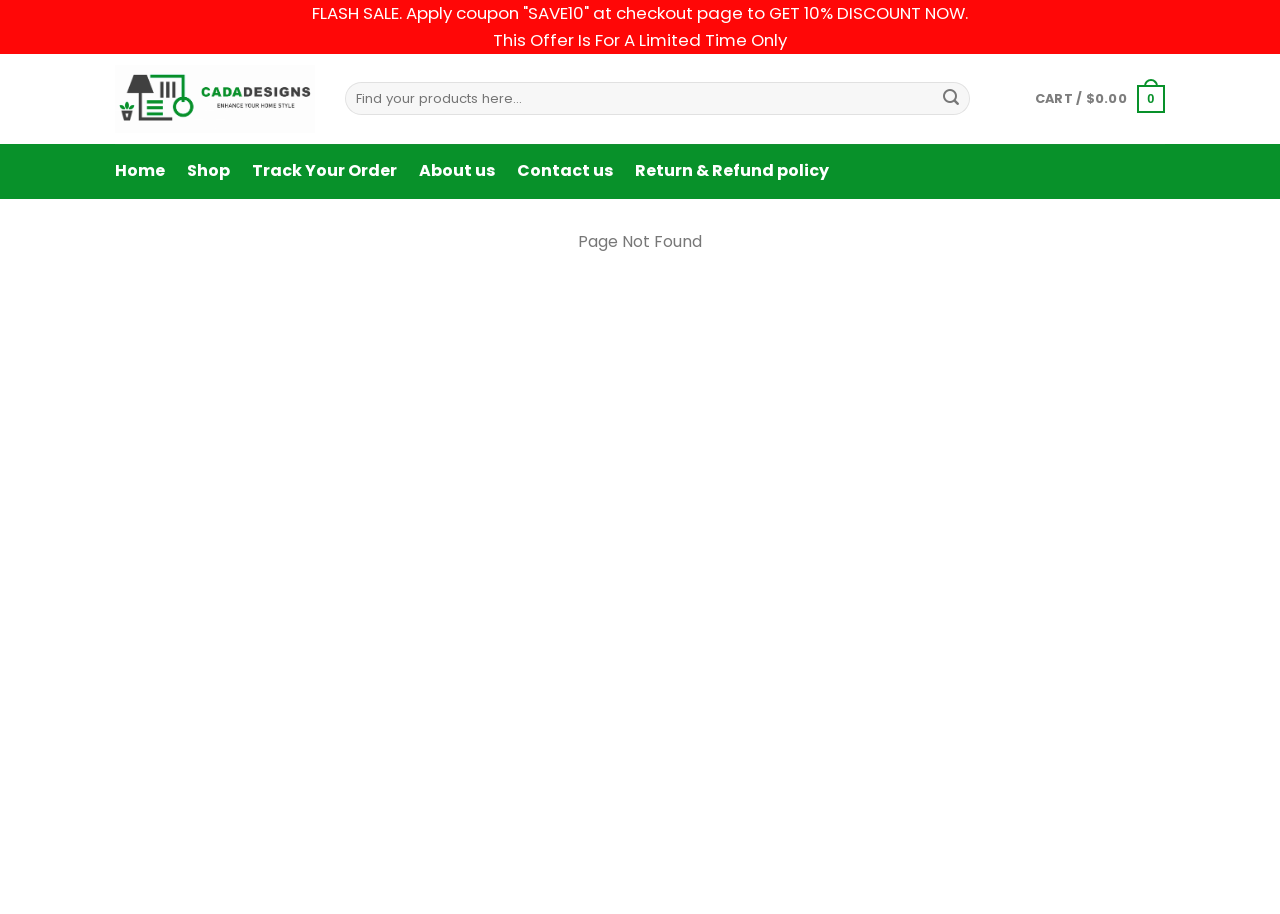Are there navigation links at the top of the page?
Using the information presented in the image, please offer a detailed response to the question.

I determined that there are navigation links at the top of the page by finding the links labeled 'Home', 'Shop', 'Track Your Order', and others, which are located near the top of the page.